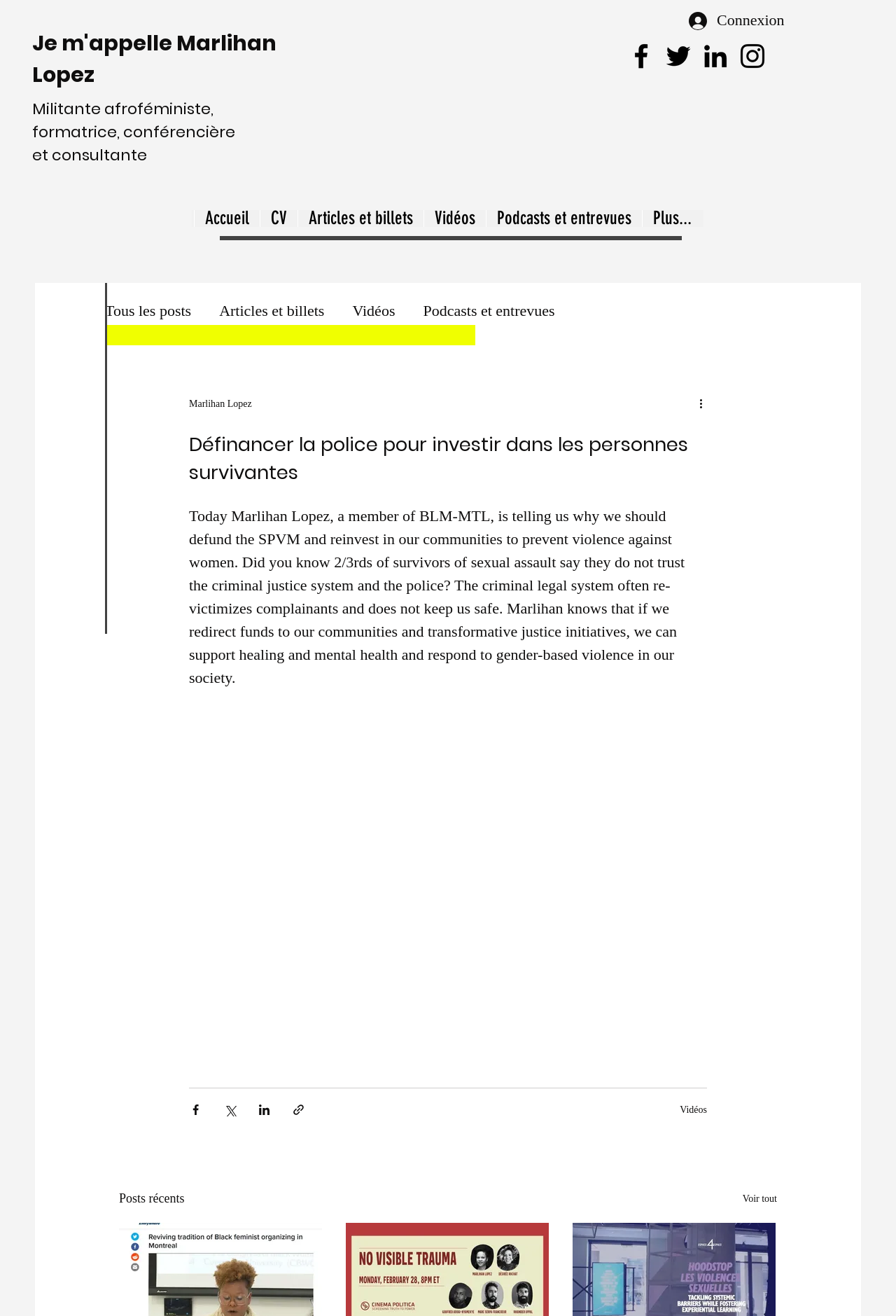Please identify the bounding box coordinates of the element's region that should be clicked to execute the following instruction: "Connect to the website". The bounding box coordinates must be four float numbers between 0 and 1, i.e., [left, top, right, bottom].

[0.758, 0.004, 0.858, 0.027]